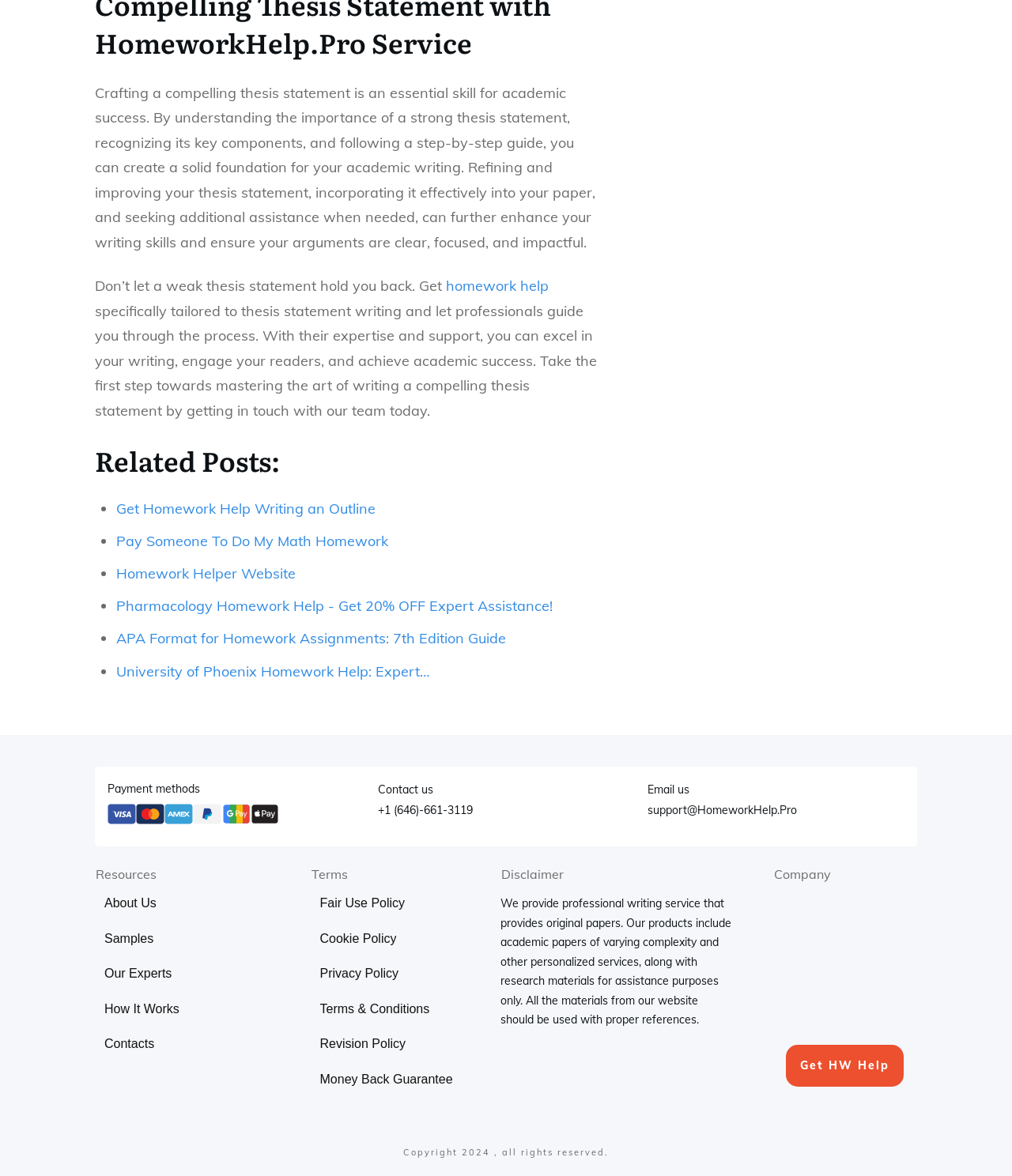Use the information in the screenshot to answer the question comprehensively: What is the contact information of this website?

The contact information of this website includes a phone number (+1 (646)-661-3119) and an email address (support@HomeworkHelp.Pro). This information is provided at the bottom of the webpage, allowing users to get in touch with the website's support team.